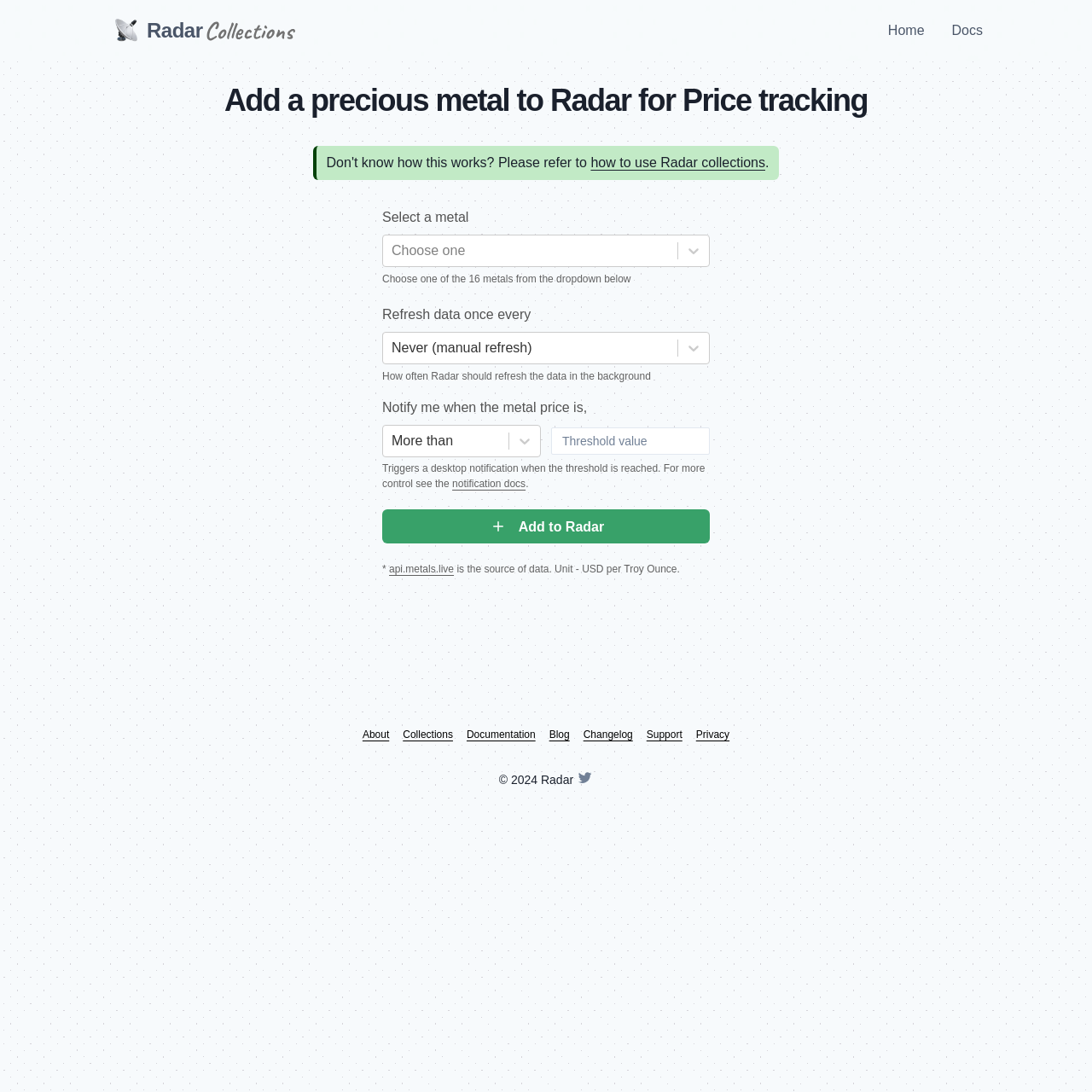Please determine the bounding box coordinates of the element's region to click in order to carry out the following instruction: "Click on the 'HOME' link". The coordinates should be four float numbers between 0 and 1, i.e., [left, top, right, bottom].

None